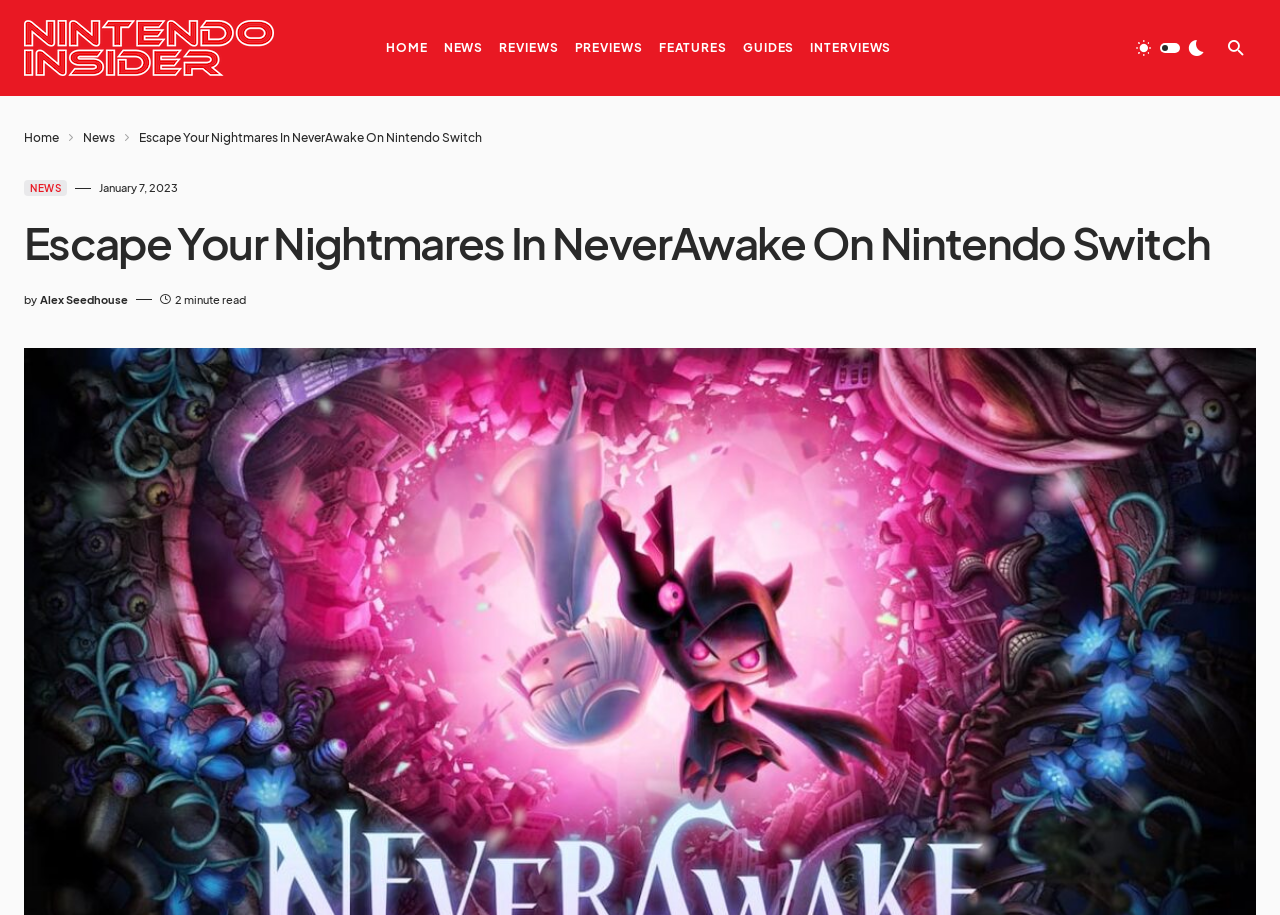Answer the question with a single word or phrase: 
What is the name of the website?

Nintendo Insider